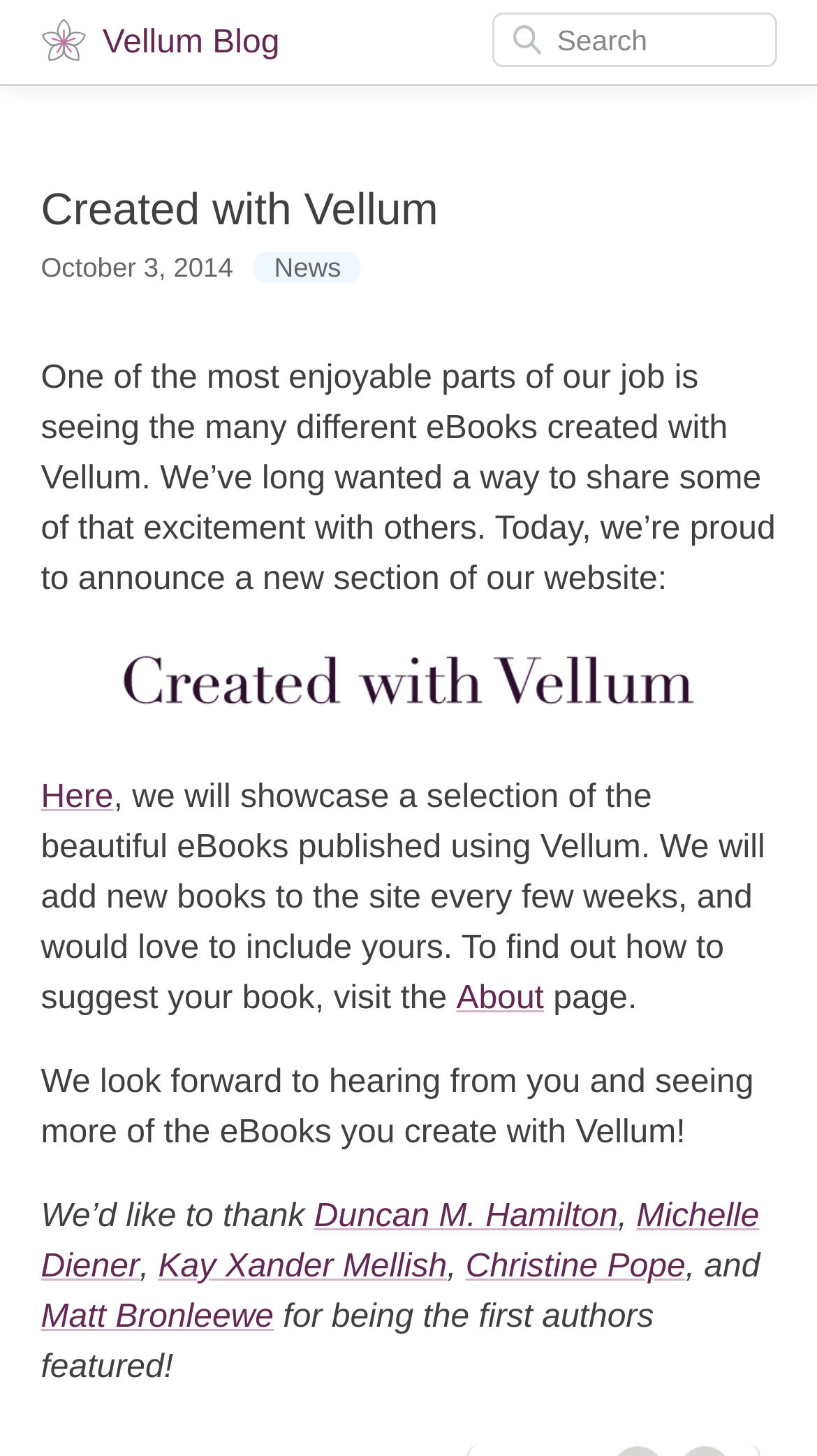Identify the bounding box for the UI element described as: "Vellum Blog". Ensure the coordinates are four float numbers between 0 and 1, formatted as [left, top, right, bottom].

[0.126, 0.017, 0.342, 0.042]